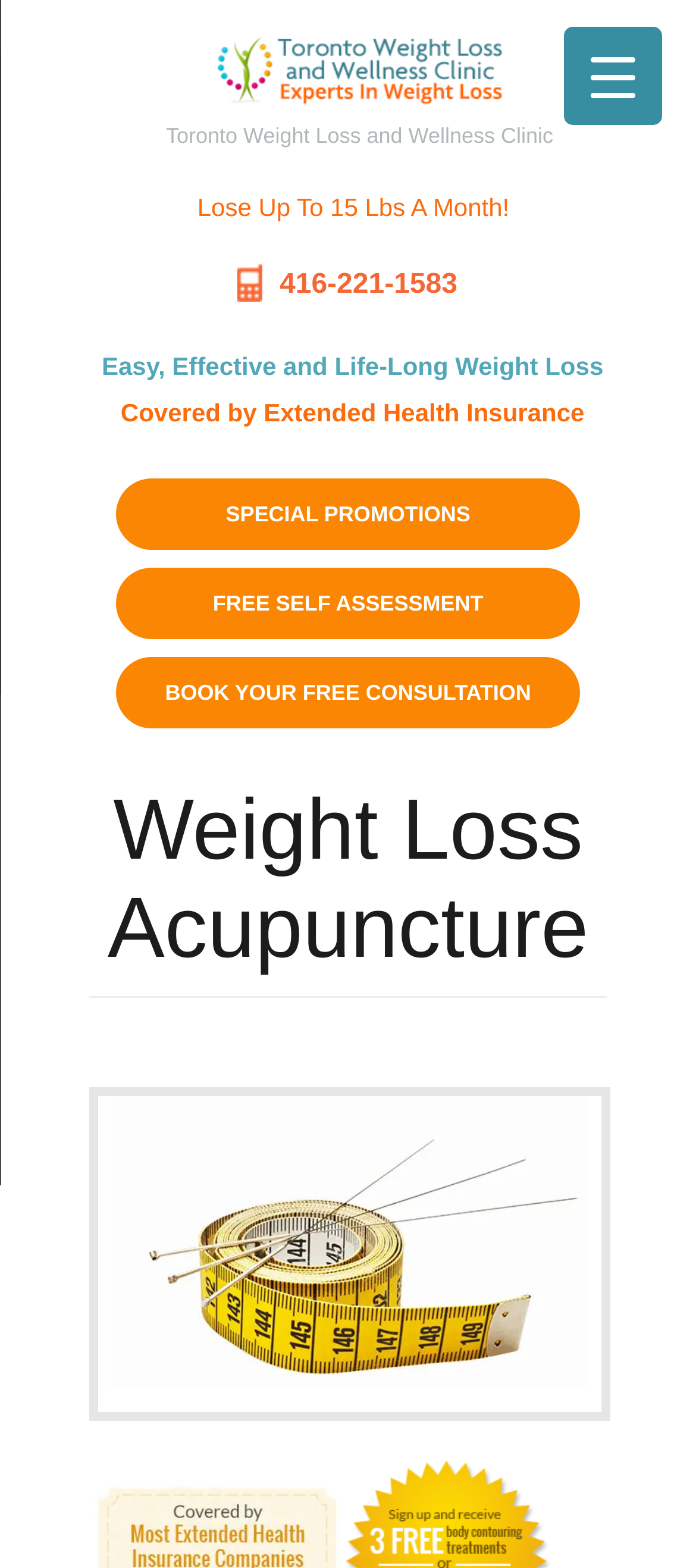What is the phone number on the webpage? Based on the screenshot, please respond with a single word or phrase.

416-221-1583